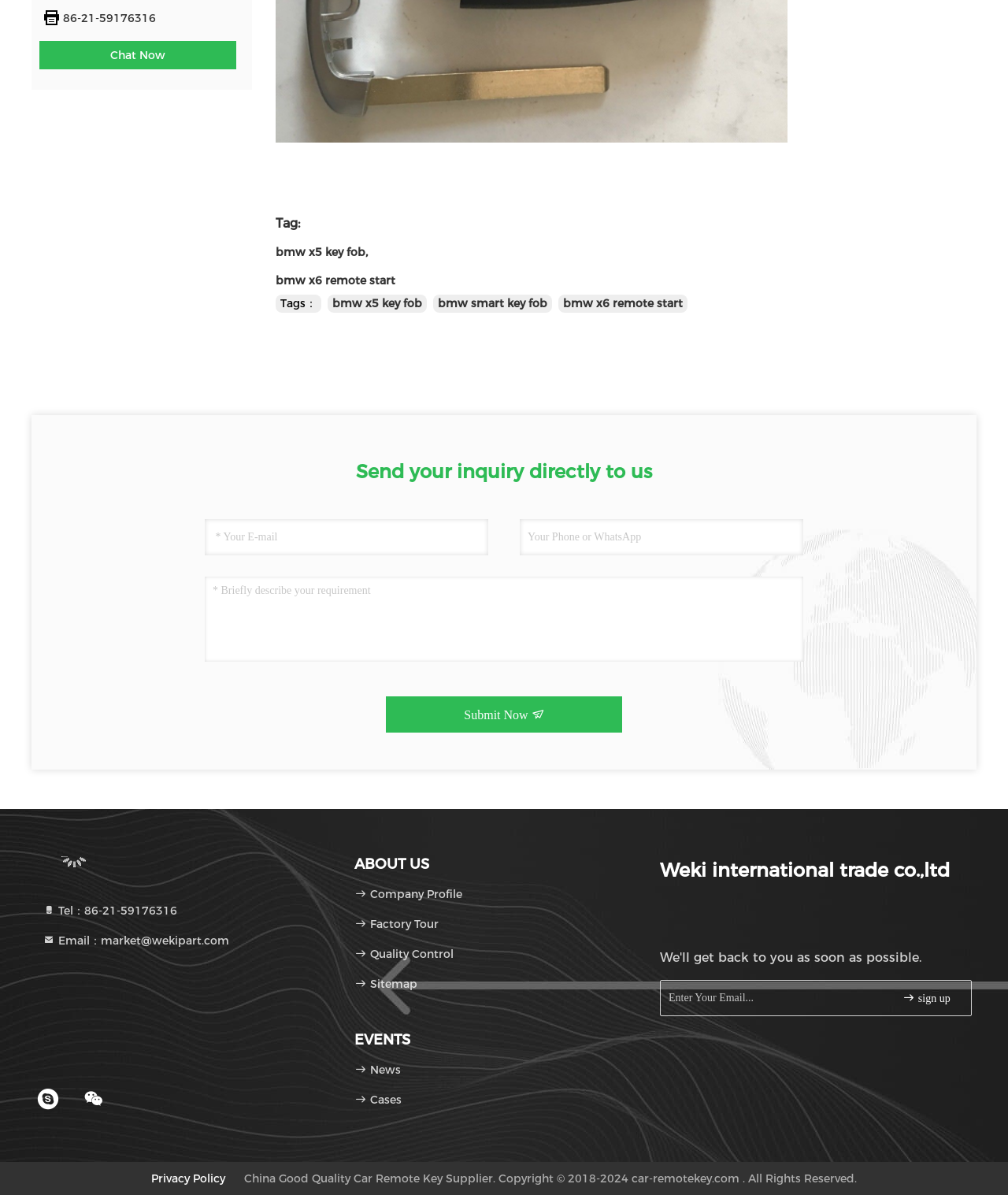Please determine the bounding box coordinates of the section I need to click to accomplish this instruction: "Click the 'ABOUT US' link".

[0.352, 0.716, 0.426, 0.73]